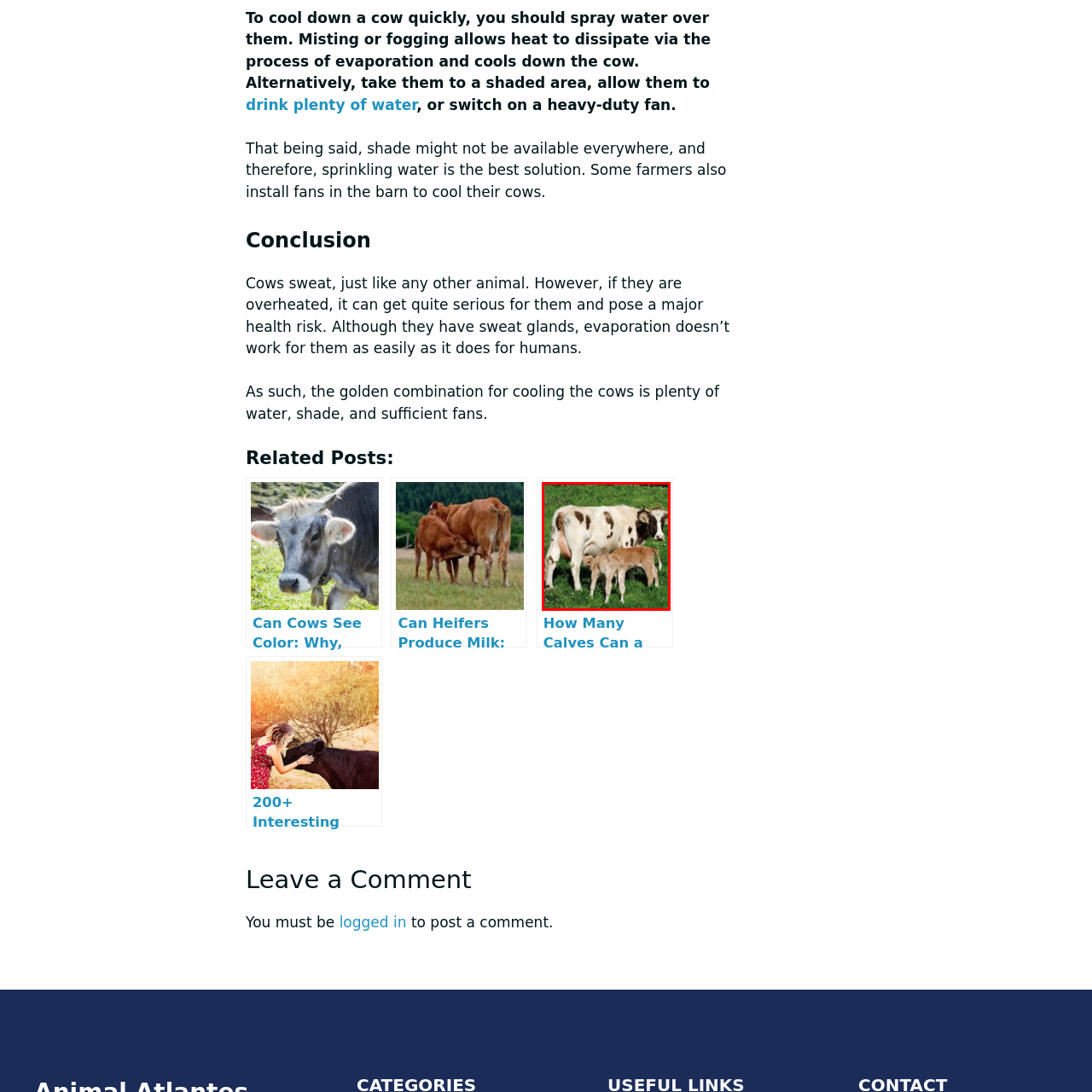Explain in detail the content of the image enclosed by the red outline.

A serene image captures a mother cow and her young calf on a lush grassy field. The mother cow, displaying a distinctive pattern of black and white patches, stands proudly as her calf nourishes itself by nursing. This tender moment highlights the vital bond between them, symbolizing care and nurturing in the animal kingdom. The vibrant green grass provides a picturesque backdrop, emphasizing the cows' natural habitat. This scene is reminiscent of agricultural life, where proper care and feeding practices are essential for livestock health and welfare.